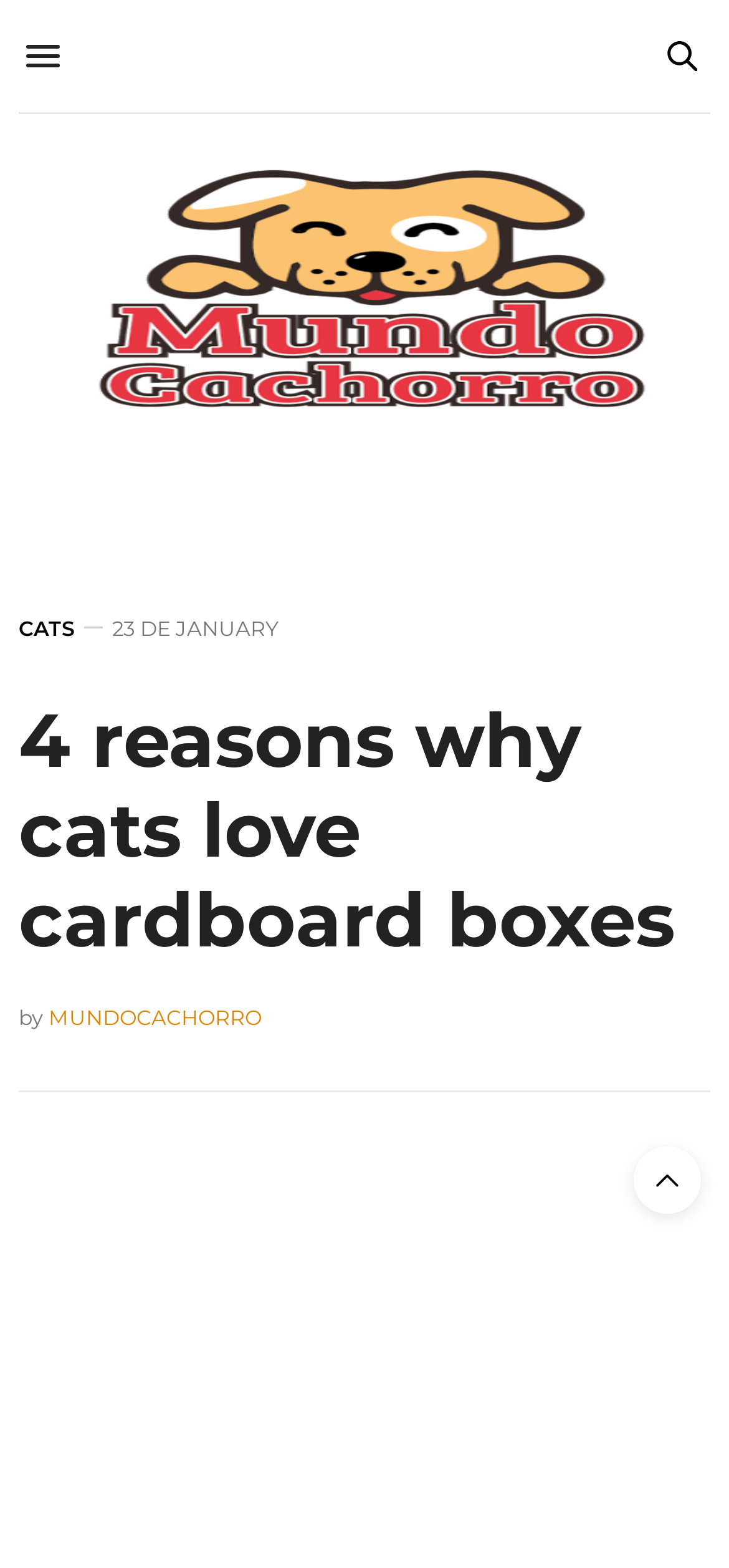Who is the author of the article?
Using the image provided, answer with just one word or phrase.

MUNDOCACHORRO